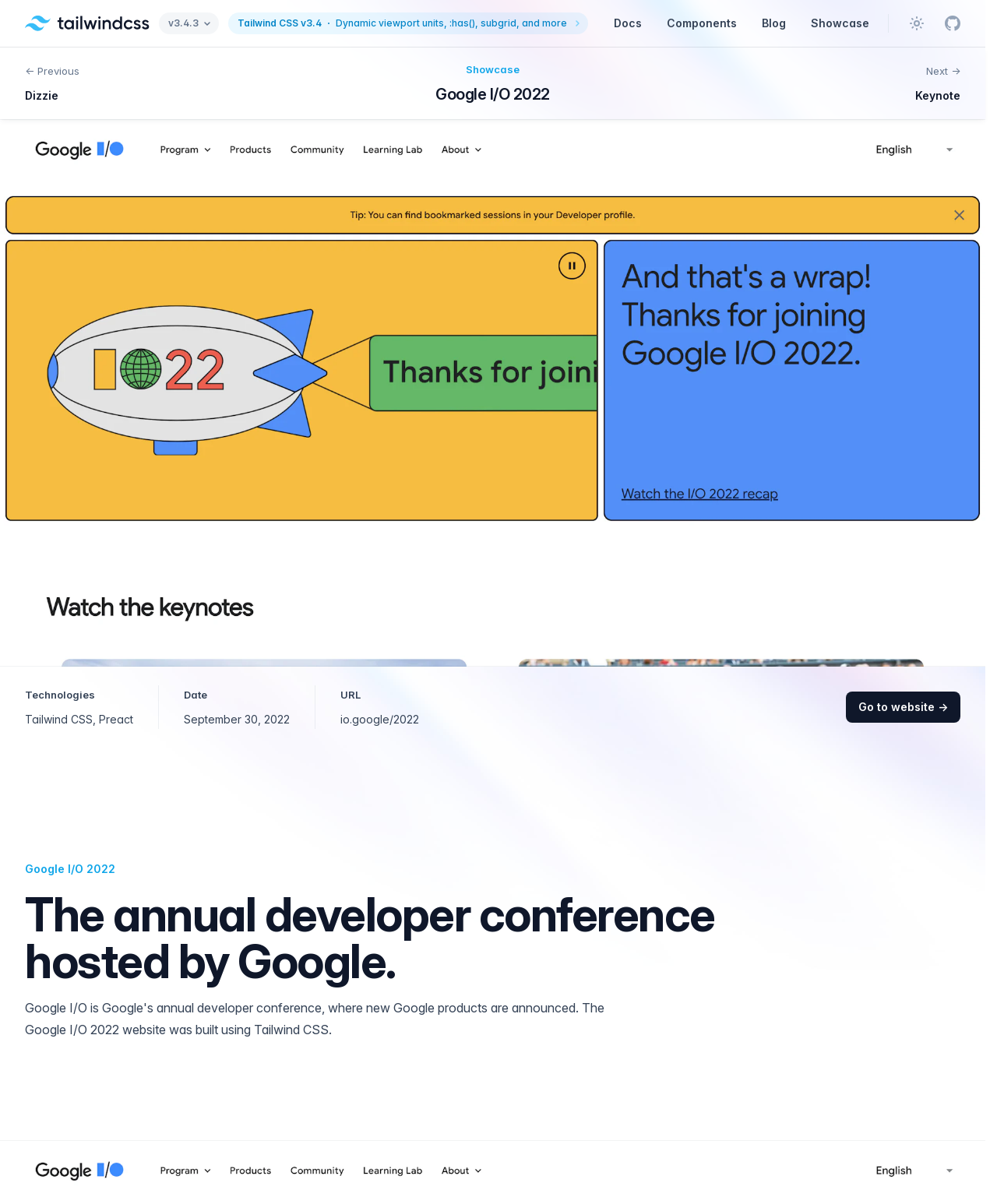What is the date of Google I/O 2022?
Using the screenshot, give a one-word or short phrase answer.

September 30, 2022